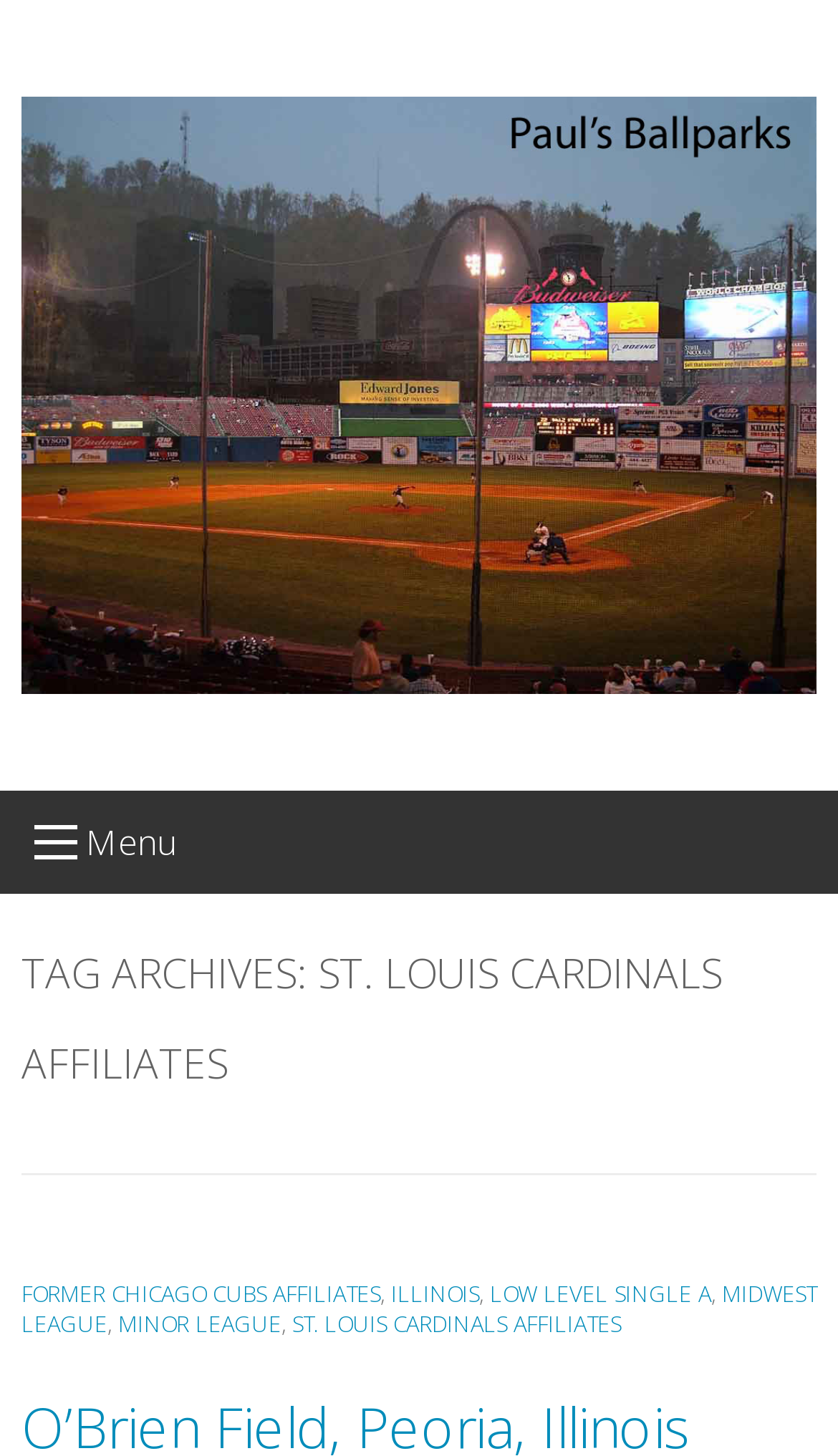What is the purpose of the 'Menu' element?
Give a detailed explanation using the information visible in the image.

The 'Menu' element is a static text element that is likely to be a button or a link that opens a menu, given its position and text content.